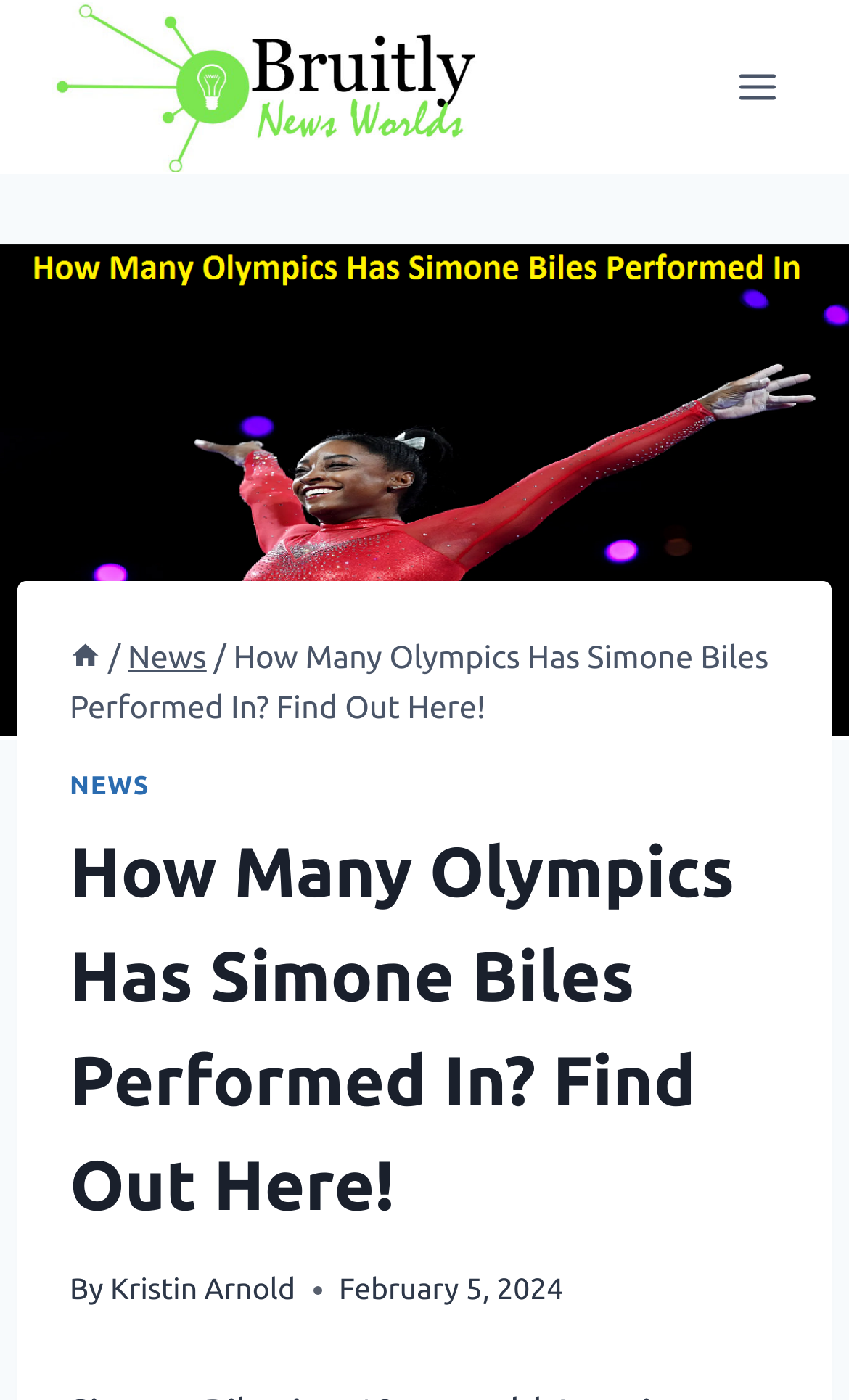Determine the main text heading of the webpage and provide its content.

How Many Olympics Has Simone Biles Performed In? Find Out Here!